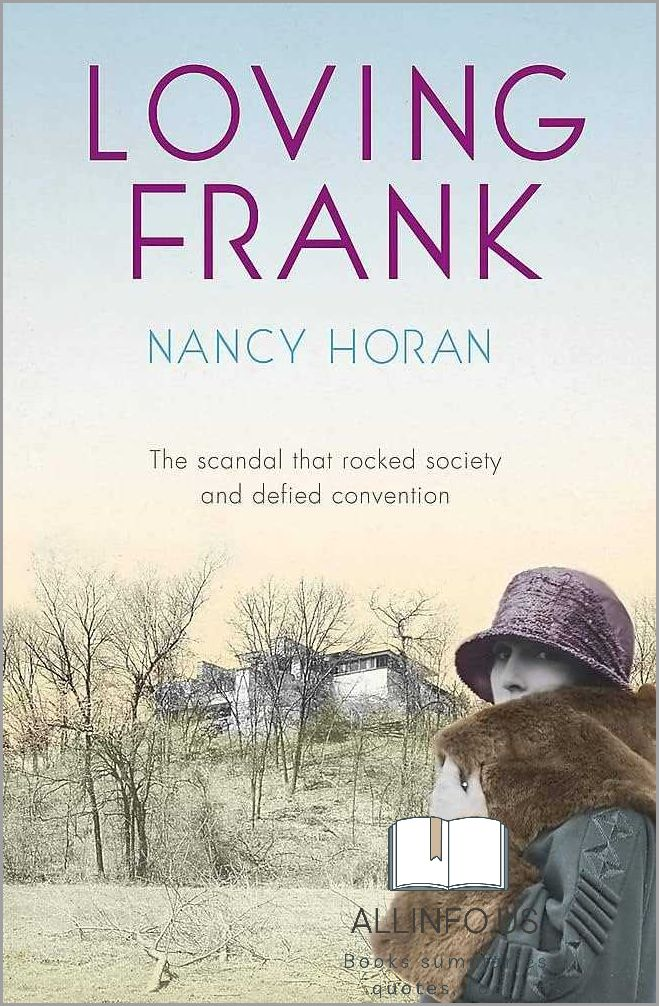Convey all the details present in the image.

The image showcases the cover of "Loving Frank," a historical fiction novel by Nancy Horan. The title is prominently displayed in bold, stylized letters at the top, while the author's name is elegantly positioned beneath it. The cover art features a sepia-toned landscape with bare trees, evoking a sense of nostalgia and a bygone era, reflective of the early 20th century setting of the story. At the forefront, a woman draped in a luxurious fur coat and wearing a stylish hat gazes thoughtfully into the distance, hinting at the emotional depth of the narrative. The tagline, "The scandal that rocked society and defied convention," suggests a compelling exploration of themes surrounding love, societal norms, and personal rebellion, setting the stage for the intriguing tale of architect Frank Lloyd Wright and his controversial relationship with Mamah Borthwick Cheney.